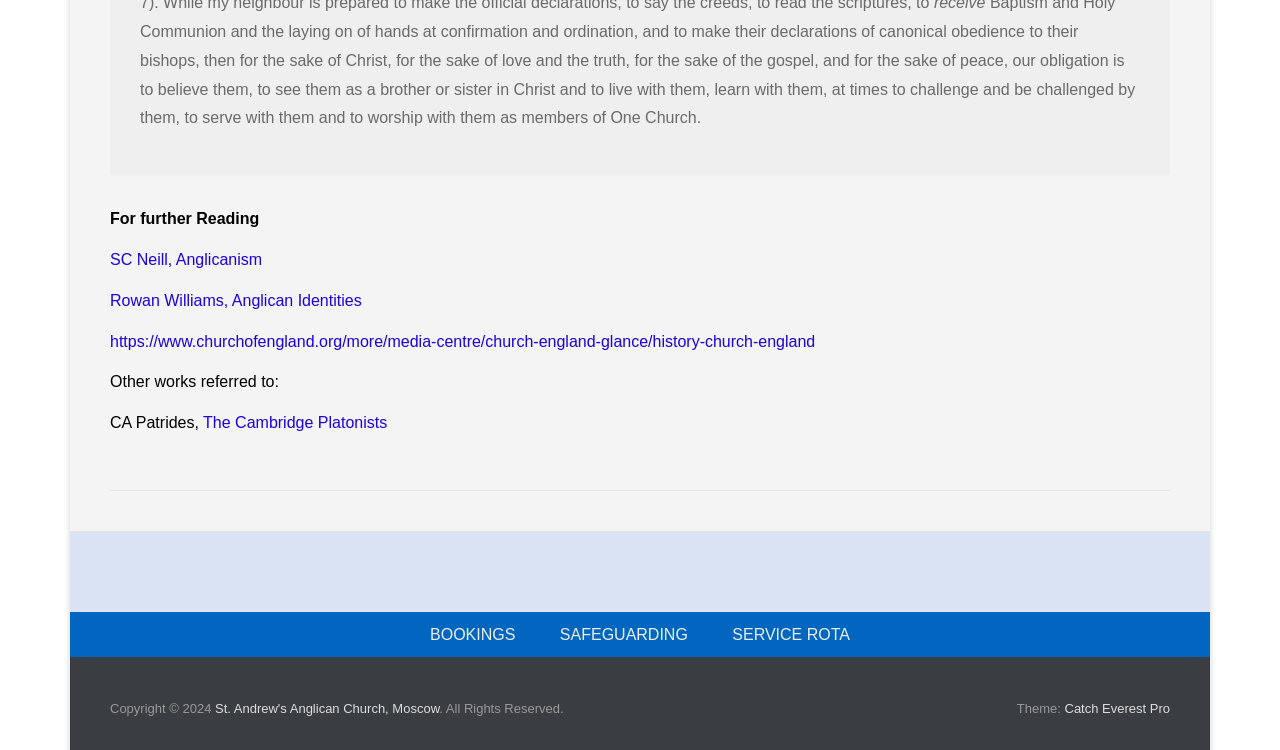Provide your answer in a single word or phrase: 
What is the purpose of the links?

Further reading